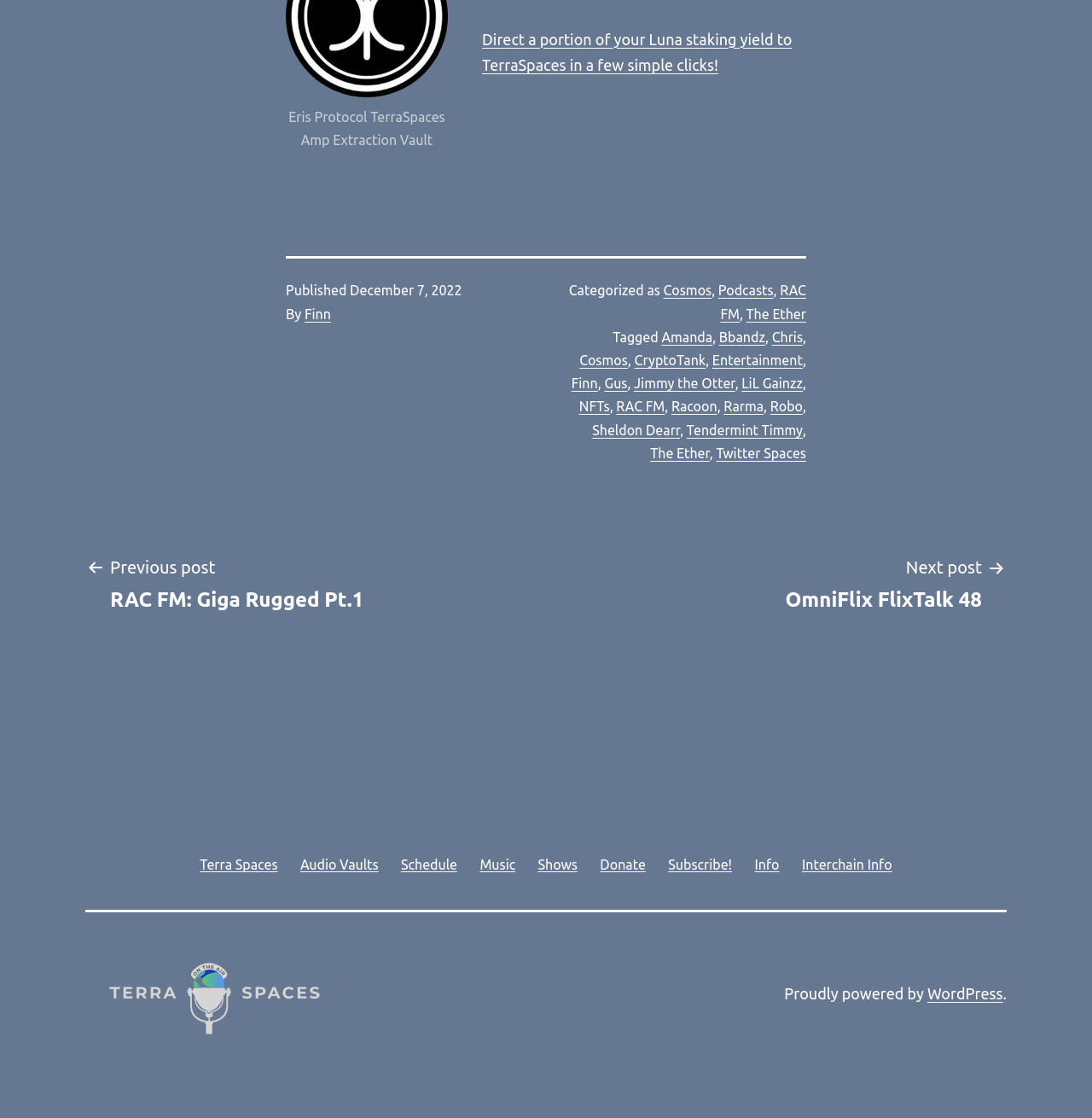Pinpoint the bounding box coordinates of the element that must be clicked to accomplish the following instruction: "Click on the 'Post Comment' button". The coordinates should be in the format of four float numbers between 0 and 1, i.e., [left, top, right, bottom].

None